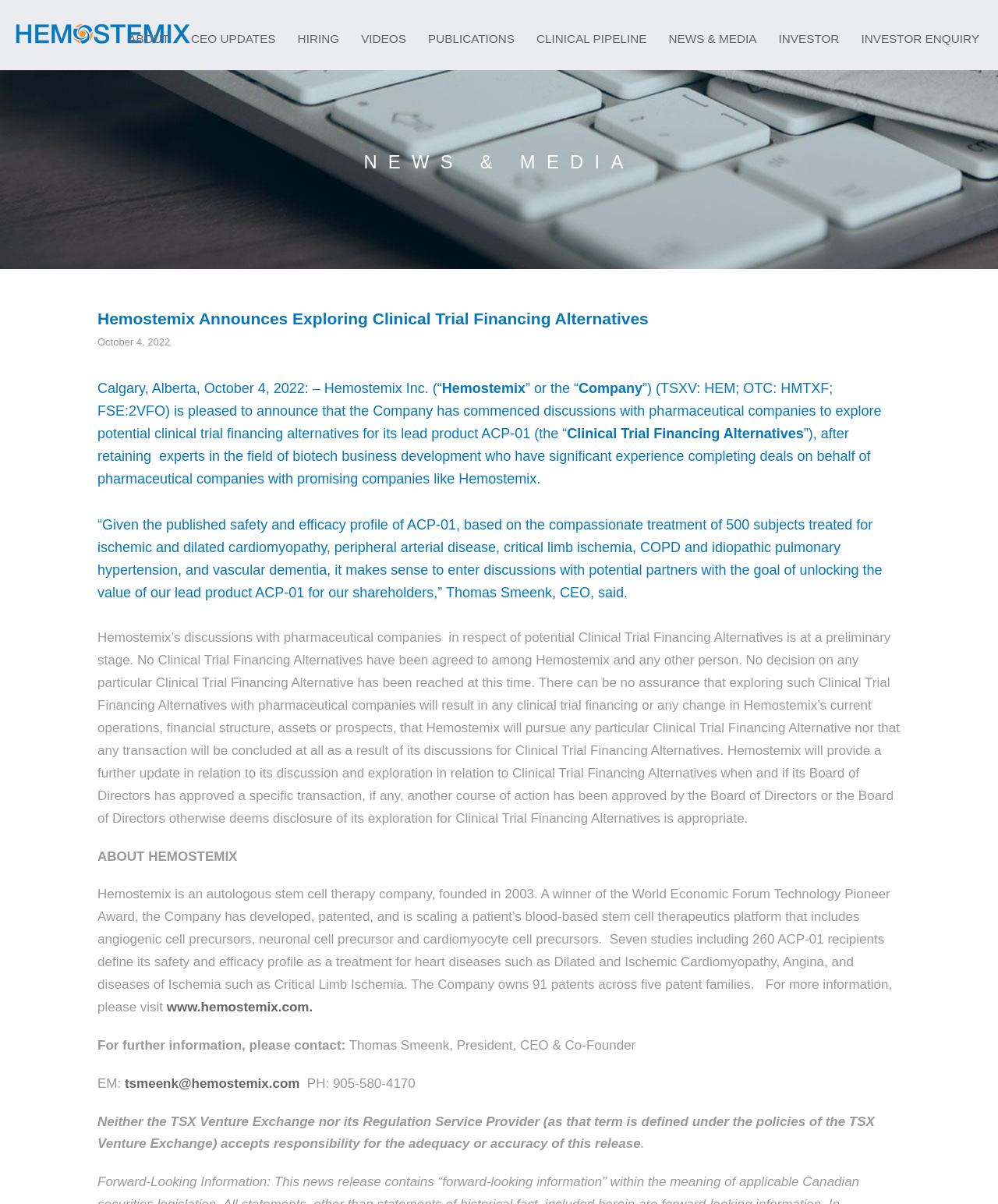Provide a single word or phrase to answer the given question: 
What is the purpose of the company?

Autologous stem cell therapy